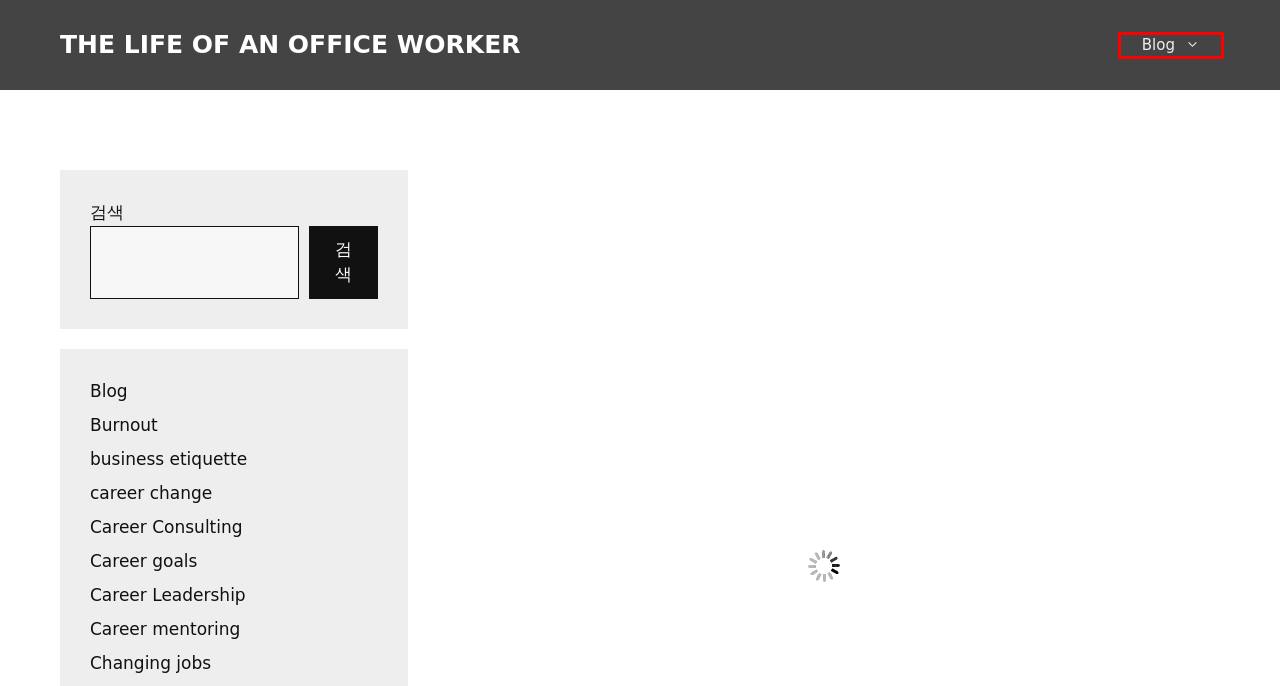Given a webpage screenshot with a red bounding box around a UI element, choose the webpage description that best matches the new webpage after clicking the element within the bounding box. Here are the candidates:
A. Career Leadership - The life of an office worker
B. Changing jobs - The life of an office worker
C. job expert - The life of an office worker
D. The life of an office worker - Welcome to The life of an office worker
E. Resume Gap - The life of an office worker
F. career change - The life of an office worker
G. Blog - The life of an office worker
H. business etiquette - The life of an office worker

G